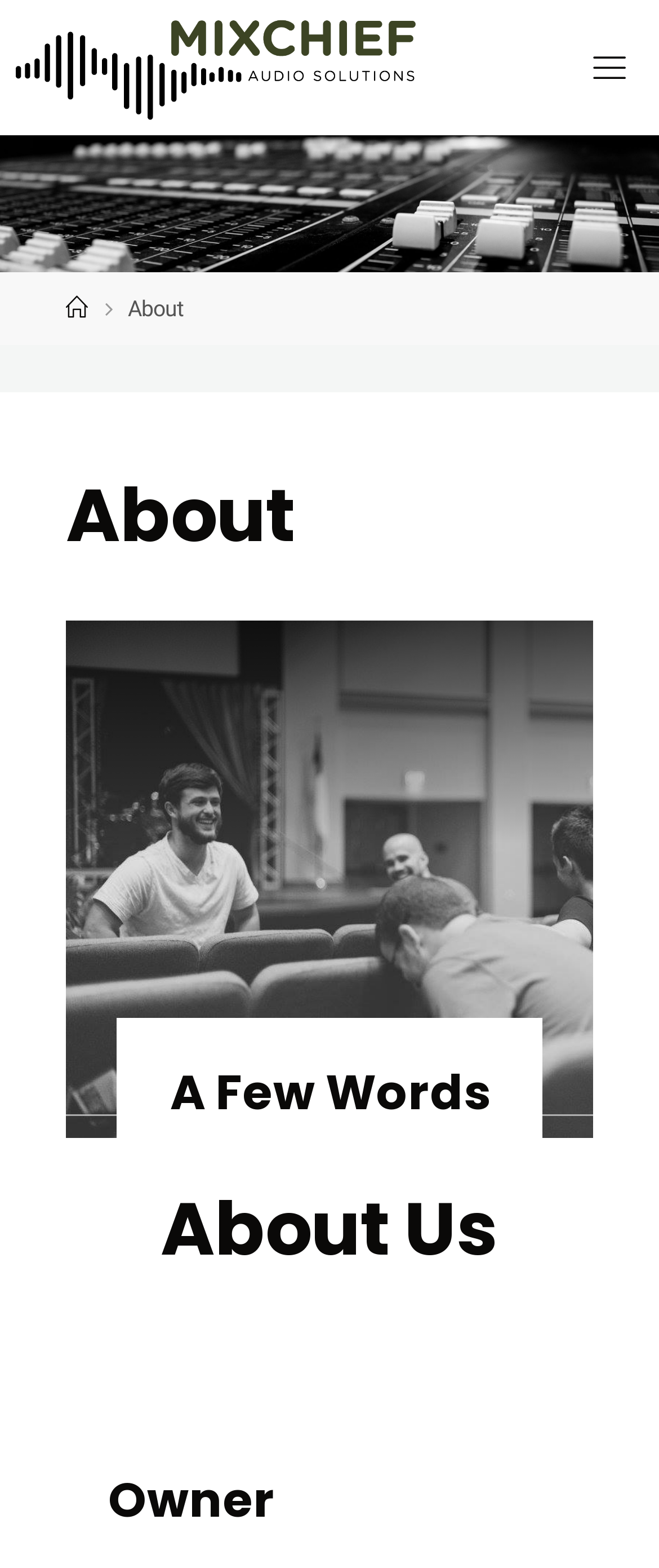Is there a link at the bottom of the page?
Based on the image, respond with a single word or phrase.

No